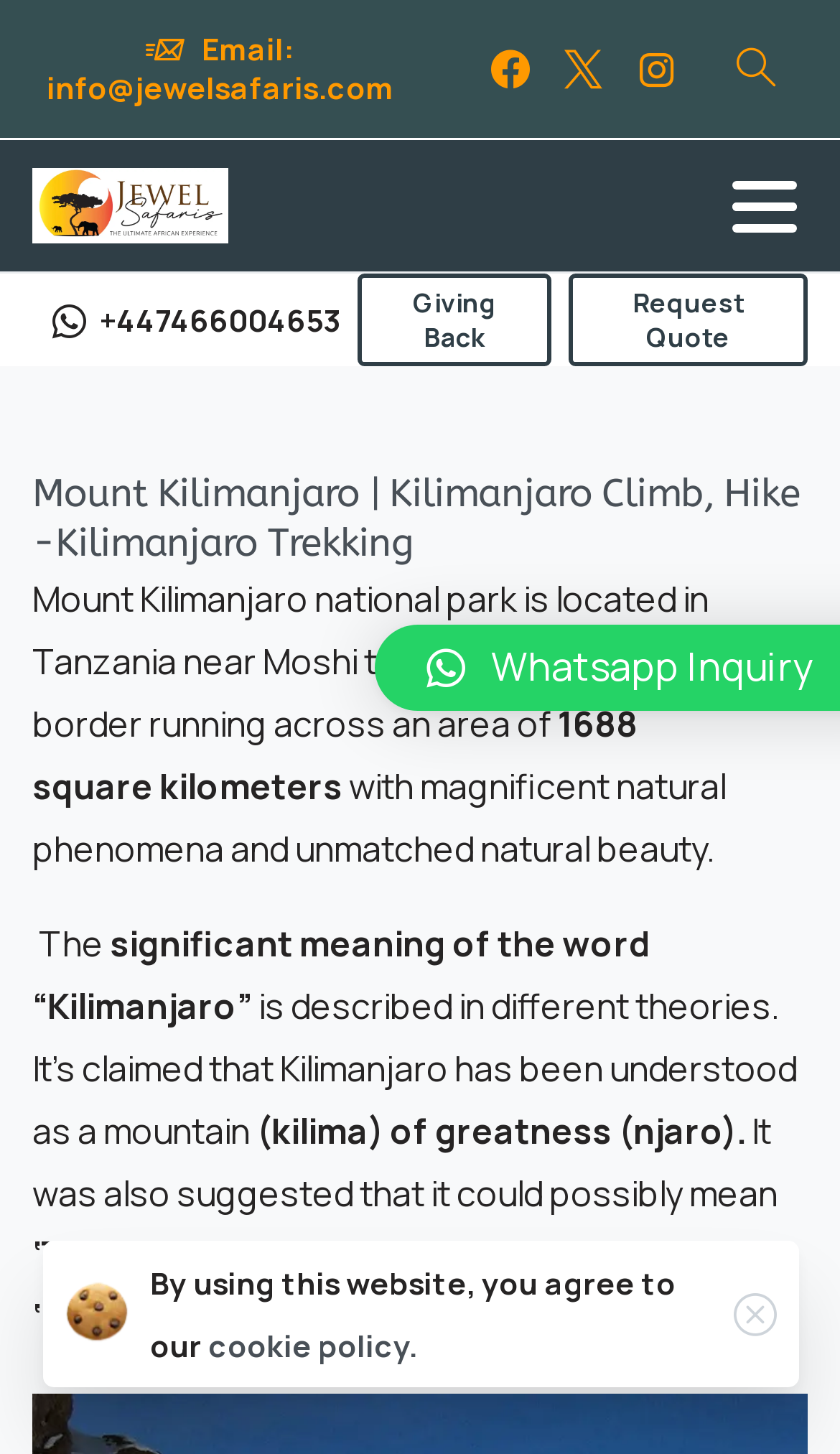Extract the main heading text from the webpage.

Mount Kilimanjaro | Kilimanjaro Climb, Hike -Kilimanjaro Trekking